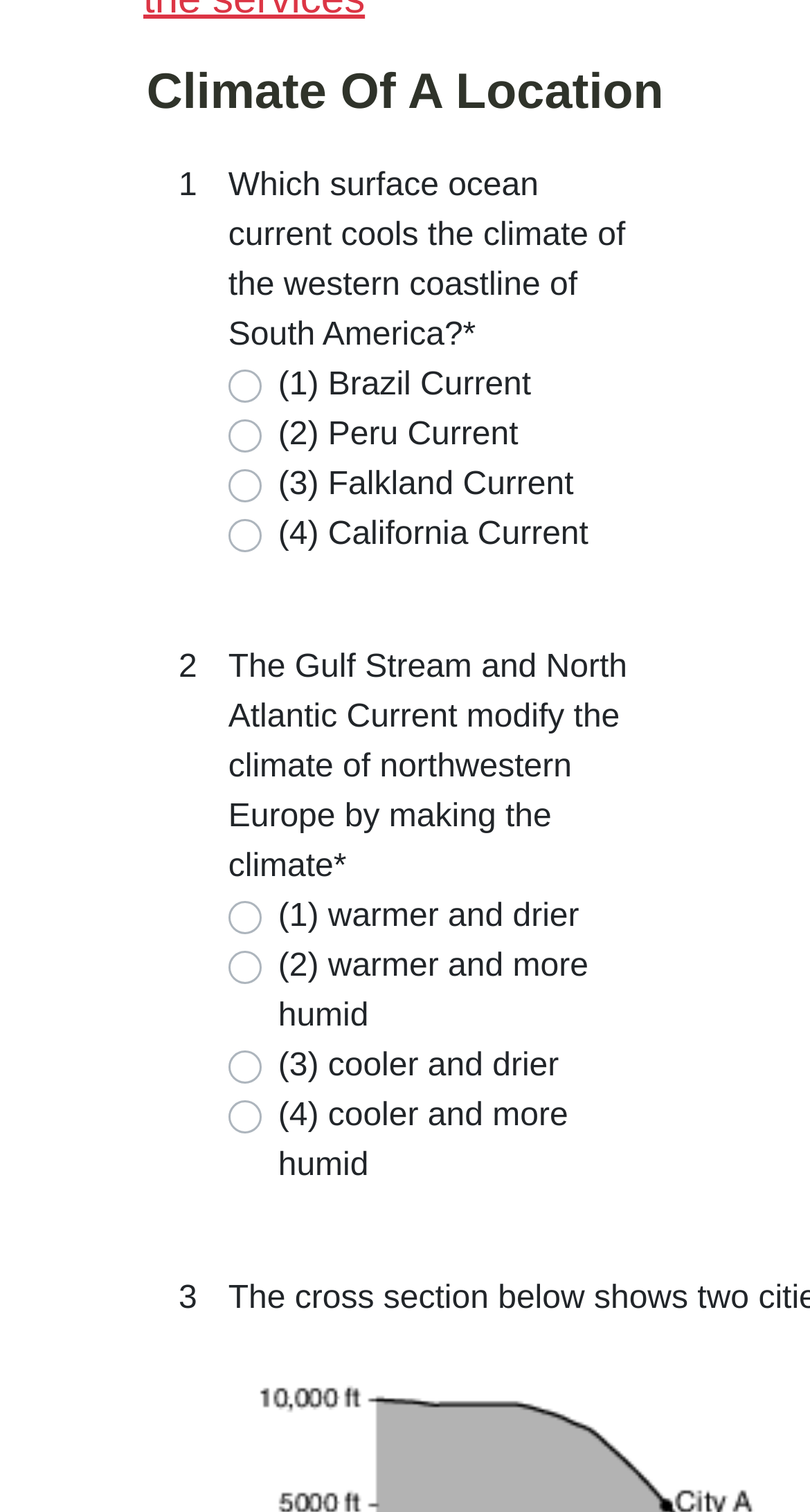Respond to the following query with just one word or a short phrase: 
What is the last link in the 'Seasons And Astronomy' section?

Stars